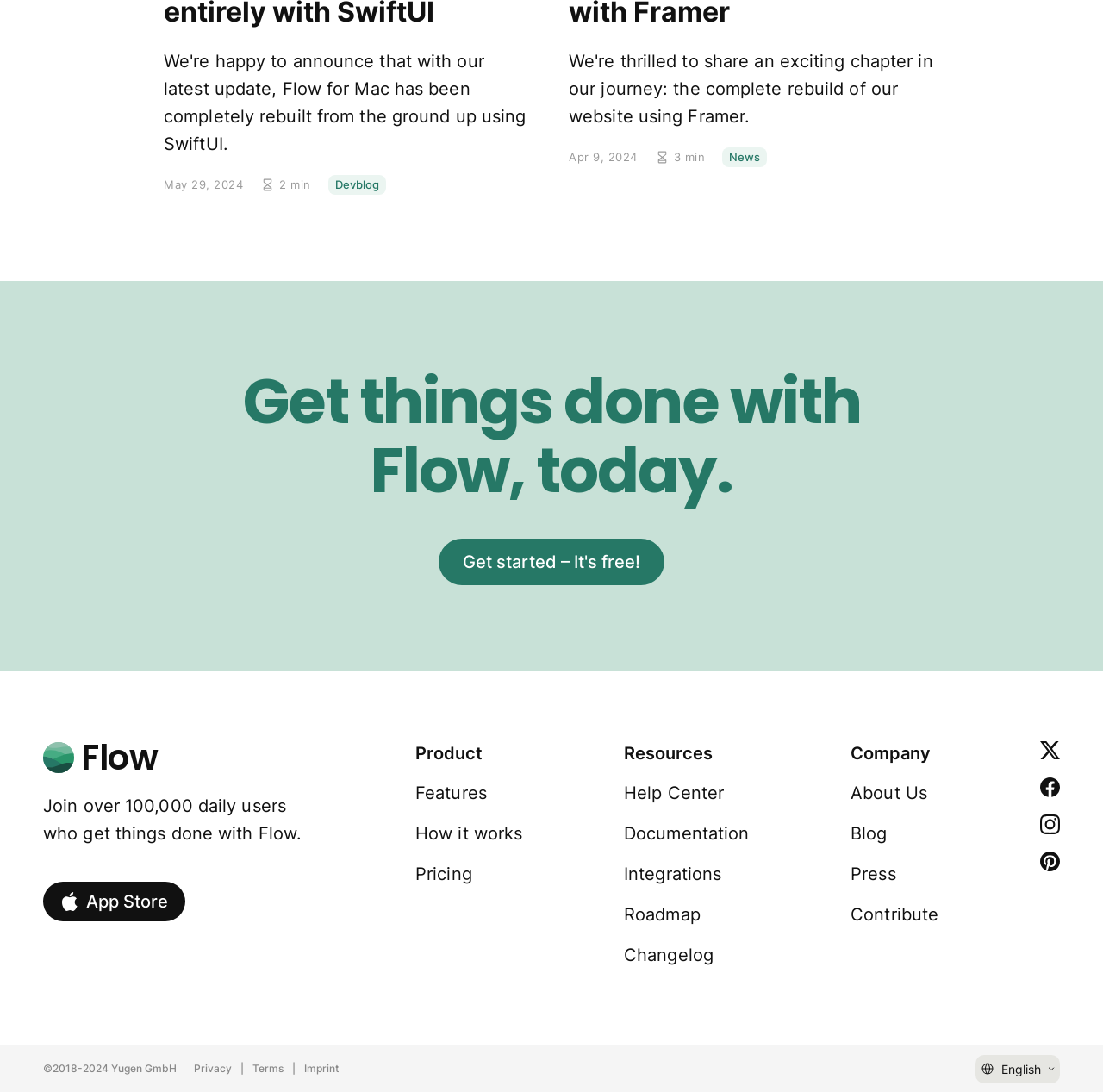Identify the bounding box of the UI component described as: "How it works".

[0.377, 0.75, 0.474, 0.776]